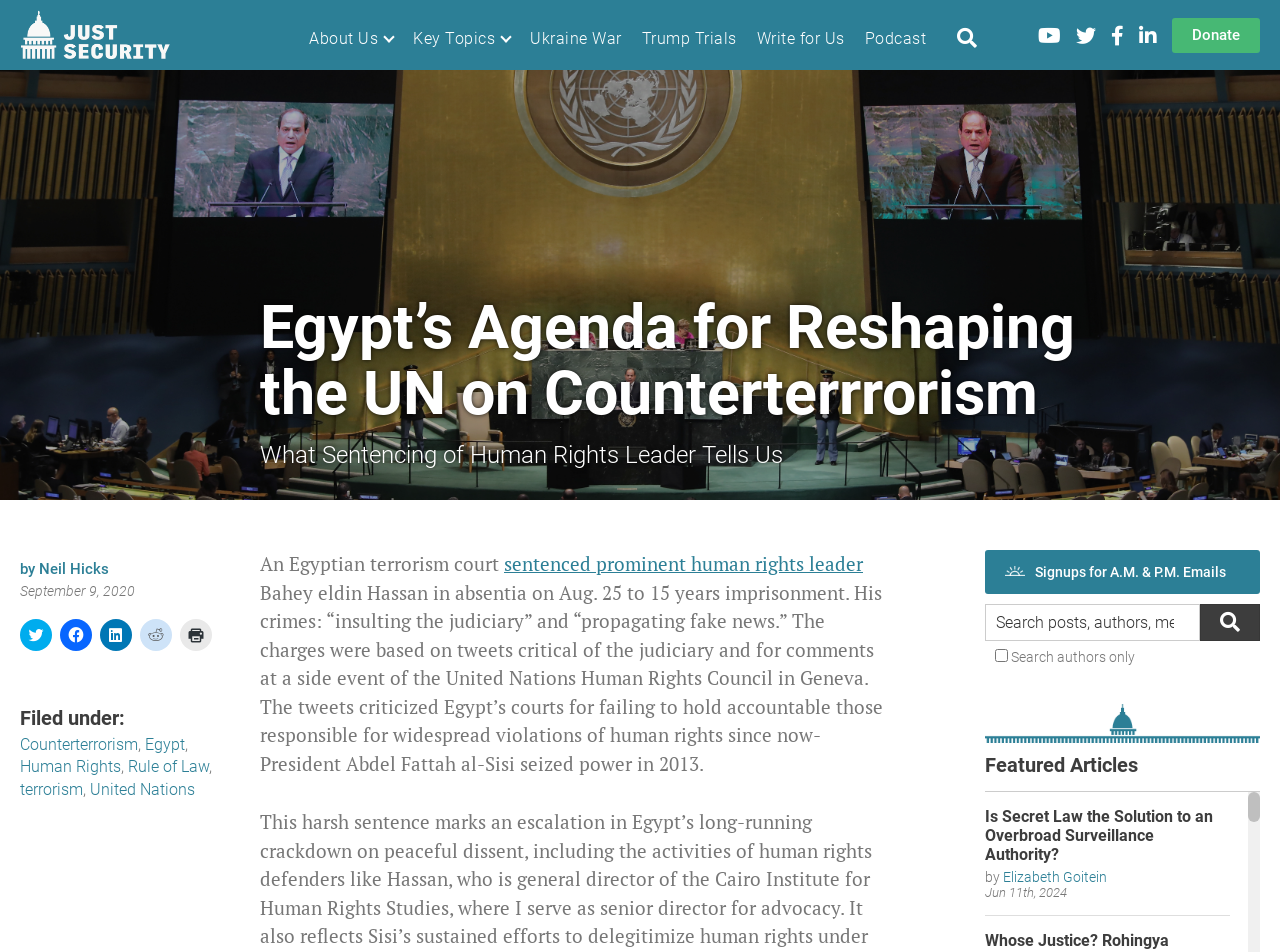Identify the bounding box coordinates for the element that needs to be clicked to fulfill this instruction: "View Jean-philippe Mathorez's Linkedin profile". Provide the coordinates in the format of four float numbers between 0 and 1: [left, top, right, bottom].

None